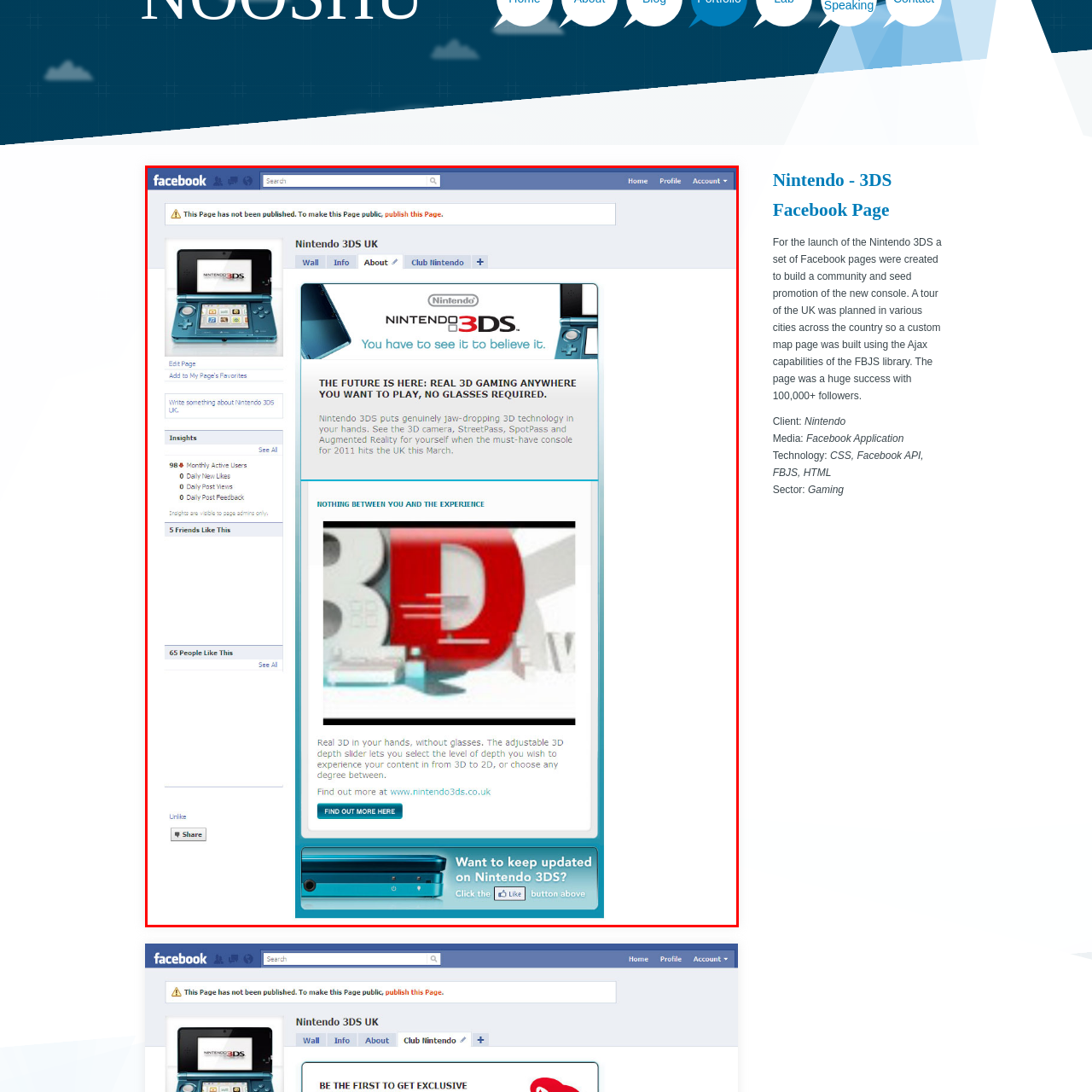Look at the area marked with a blue rectangle, What is the purpose of the adjustable 3D depth slider? 
Provide your answer using a single word or phrase.

Customize viewing experience